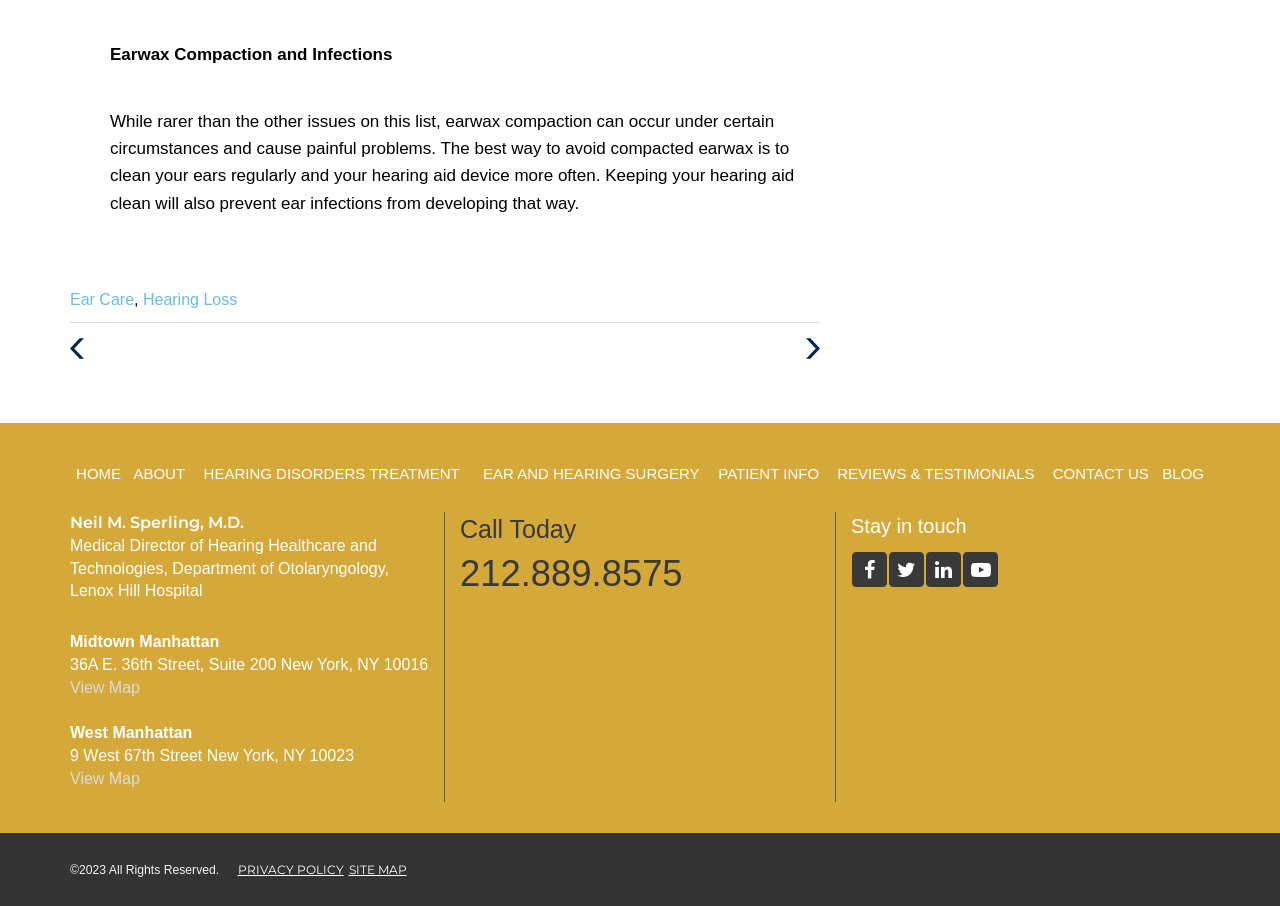Could you determine the bounding box coordinates of the clickable element to complete the instruction: "Visit the 'HEARING DISORDERS TREATMENT' page"? Provide the coordinates as four float numbers between 0 and 1, i.e., [left, top, right, bottom].

[0.149, 0.503, 0.369, 0.543]